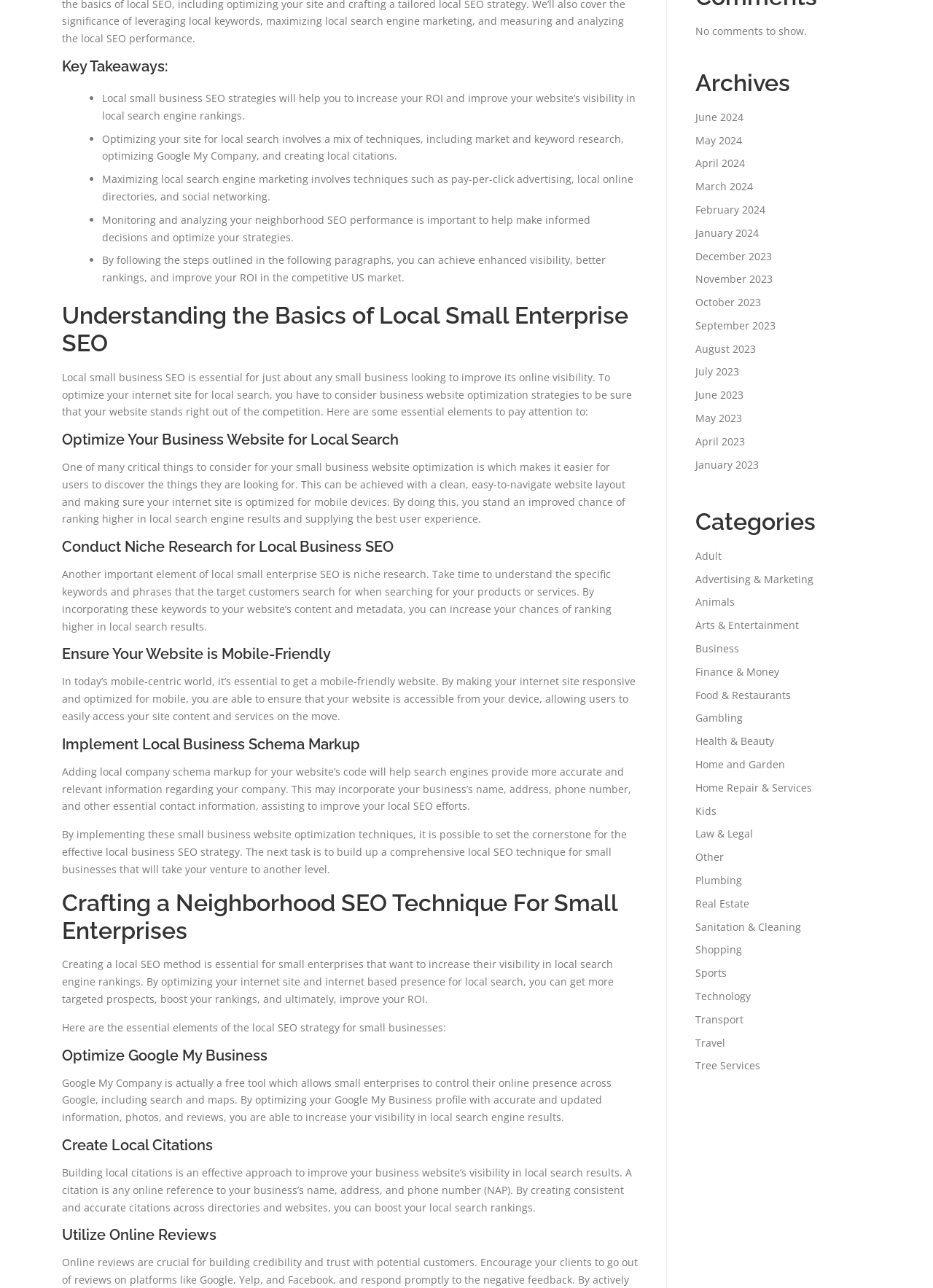Using the given description, provide the bounding box coordinates formatted as (top-left x, top-left y, bottom-right x, bottom-right y), with all values being floating point numbers between 0 and 1. Description: Food & Restaurants

[0.745, 0.534, 0.848, 0.545]